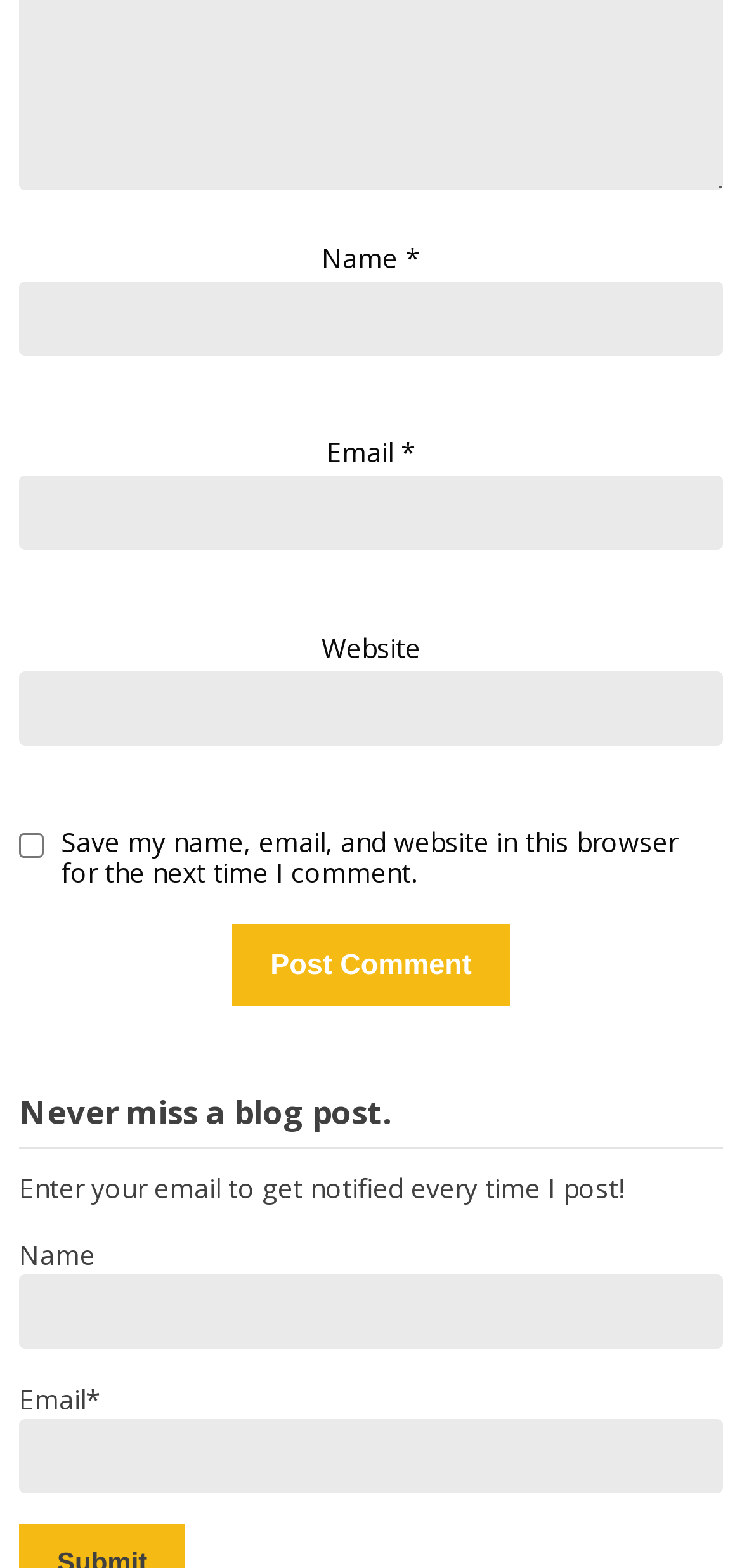What is the purpose of the 'Post Comment' button?
Please look at the screenshot and answer in one word or a short phrase.

Submit comment